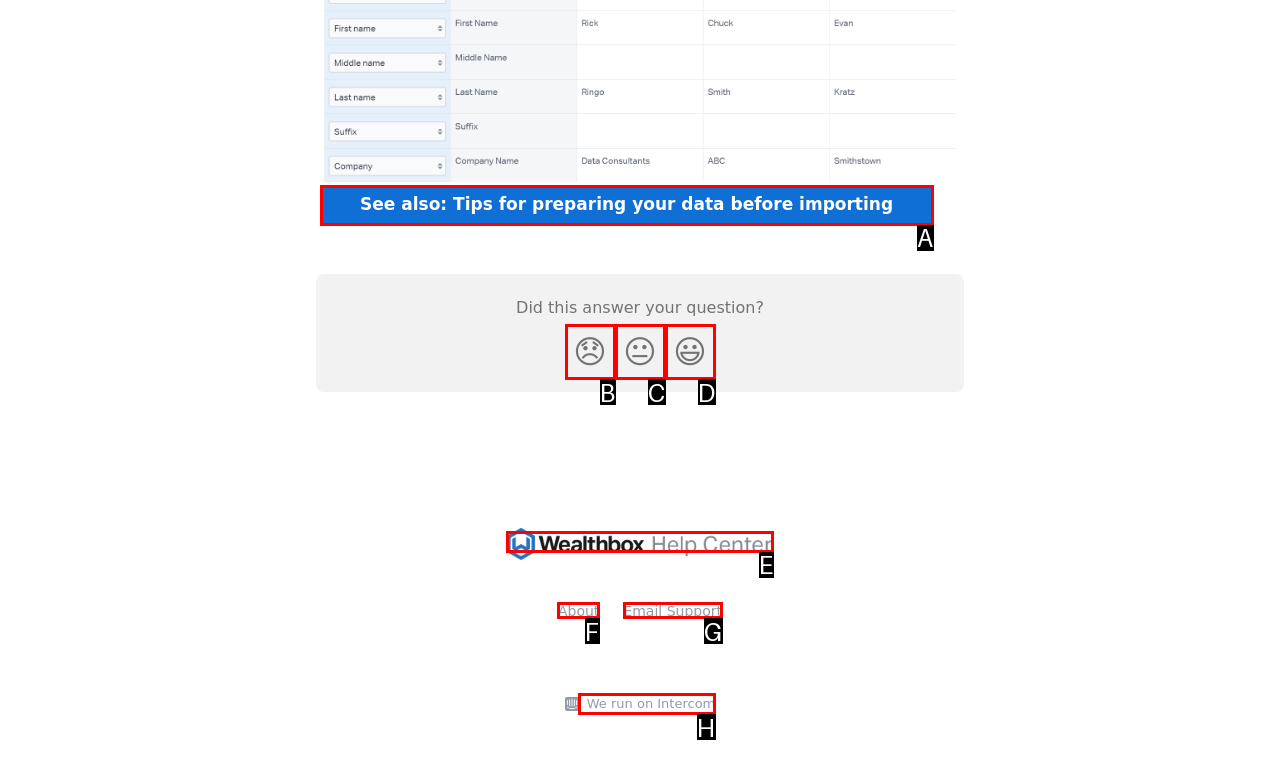Indicate which HTML element you need to click to complete the task: Click on 'Wealthbox Help Center'. Provide the letter of the selected option directly.

E